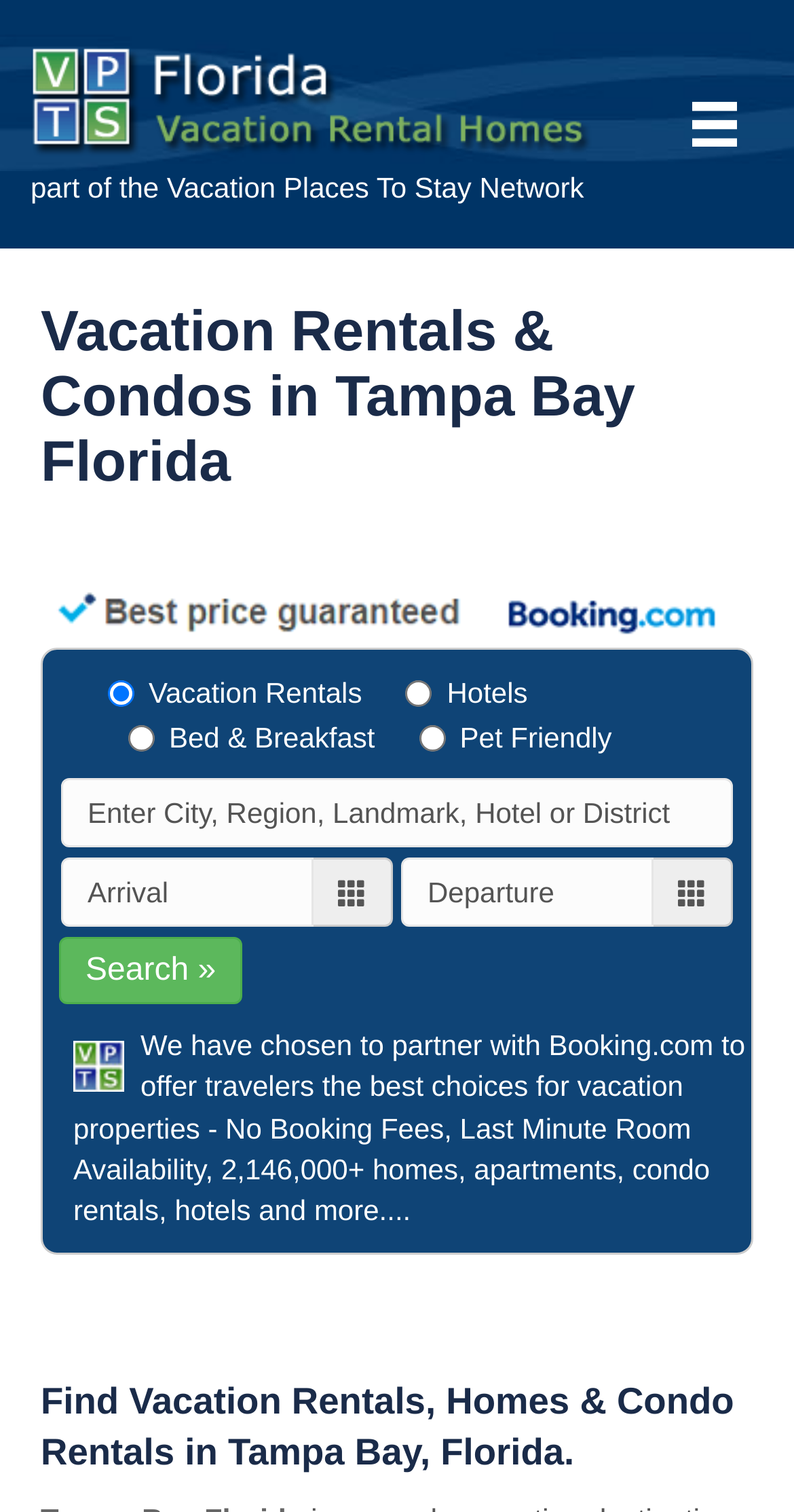How many bedrooms can a home have?
Give a one-word or short-phrase answer derived from the screenshot.

2, 3, or 4